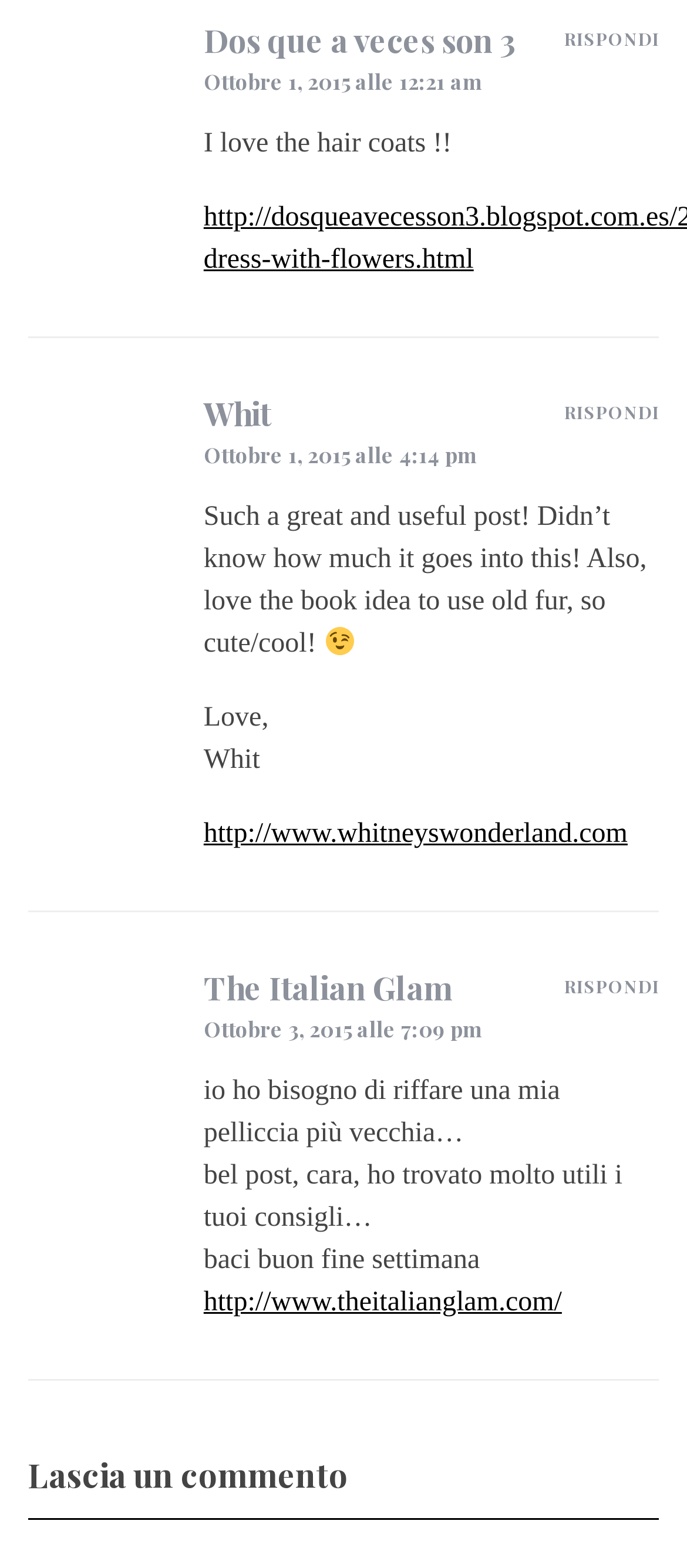Please locate the bounding box coordinates of the element that should be clicked to achieve the given instruction: "Visit Whit's website".

[0.296, 0.523, 0.914, 0.542]